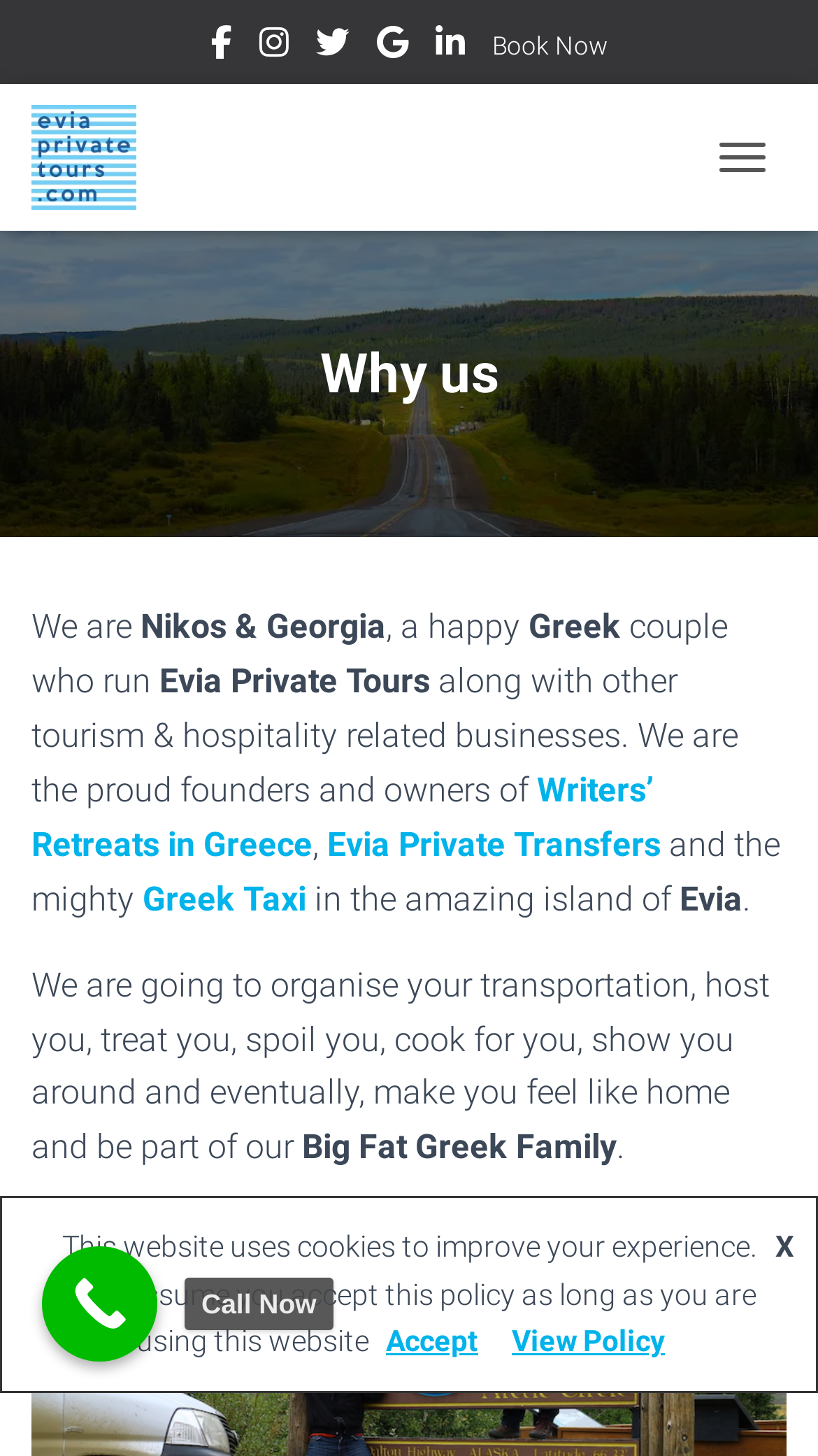Please identify the bounding box coordinates of the clickable area that will allow you to execute the instruction: "Click the Facebook link".

[0.258, 0.0, 0.283, 0.066]